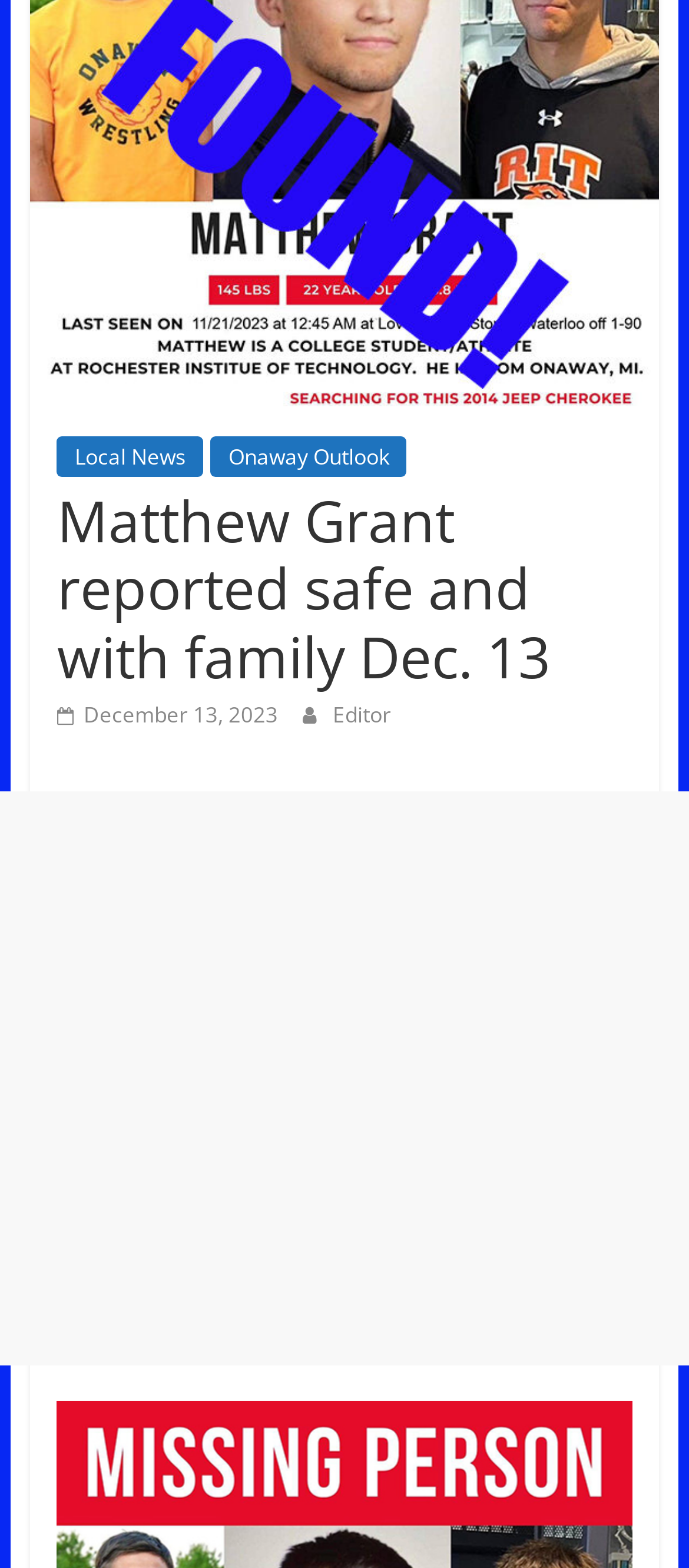Find the bounding box coordinates corresponding to the UI element with the description: "December 13, 2023January 17, 2024". The coordinates should be formatted as [left, top, right, bottom], with values as floats between 0 and 1.

[0.083, 0.446, 0.403, 0.465]